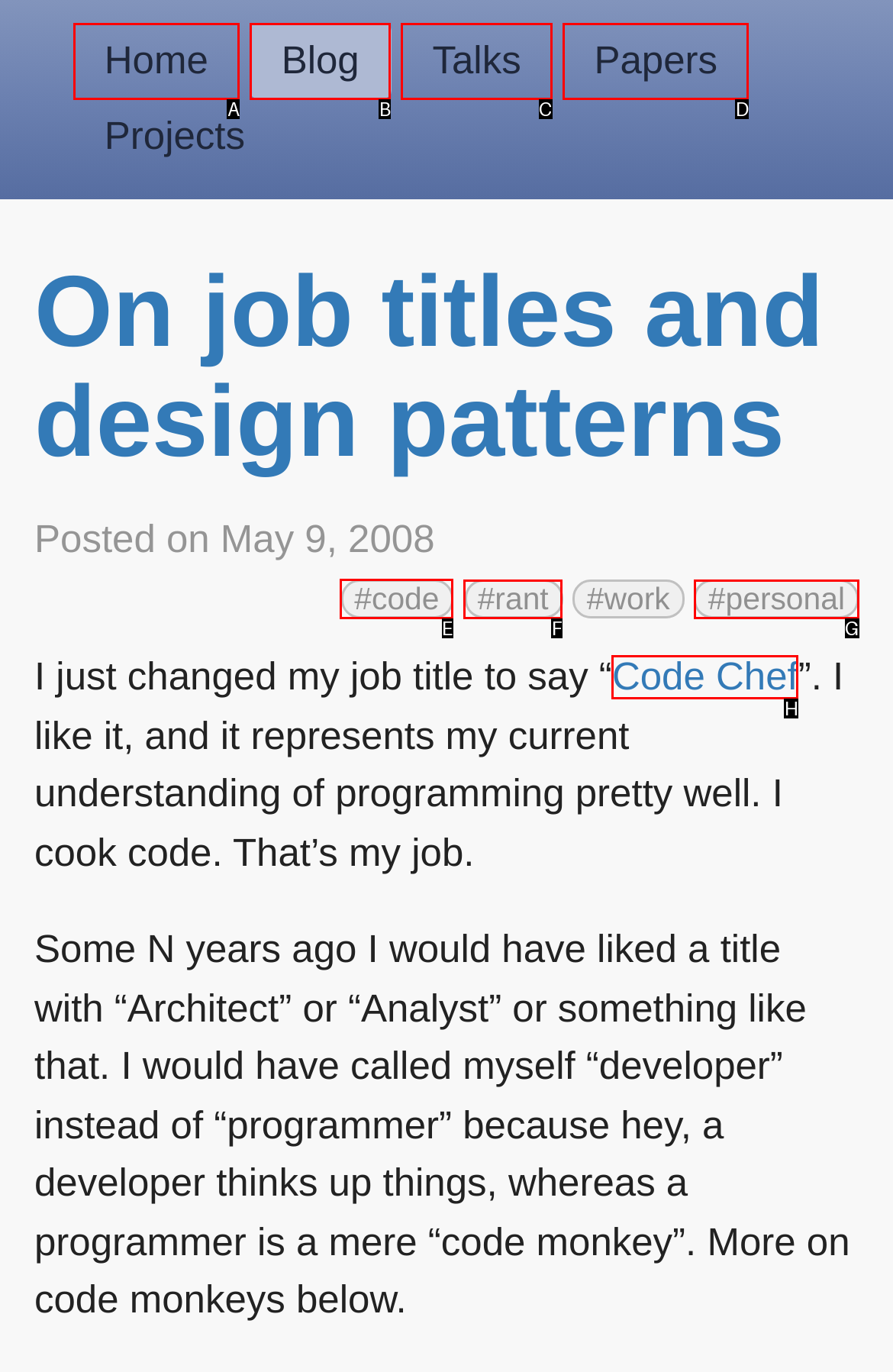Determine which UI element you should click to perform the task: jump to code section
Provide the letter of the correct option from the given choices directly.

E